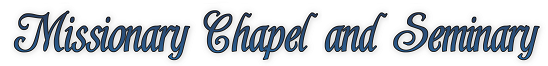Based on the visual content of the image, answer the question thoroughly: What is the focus of the organization?

The caption suggests that the organization focuses on spiritual education and support, aligning with the broader objectives of the Christian Chaplain Alliance, which is detailed on the same webpage.